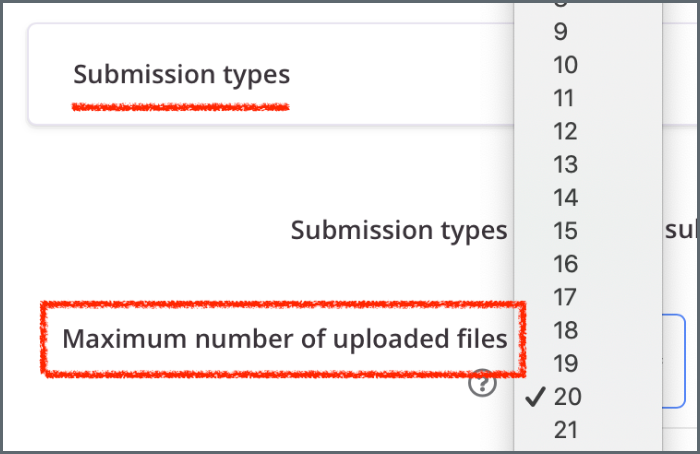Describe in detail everything you see in the image.

The image displays a user interface related to file submissions, highlighting the section labeled "Submission types." The text labeled "Maximum number of uploaded files" is emphasized in red, indicating its importance within the interface. Additionally, a dropdown menu is visible, showcasing options for the maximum number of files that can be uploaded, with the number "20" currently selected, which is marked with a check. This design suggests a clear focus on managing file upload limits for a submission process, likely within an educational or institutional context.